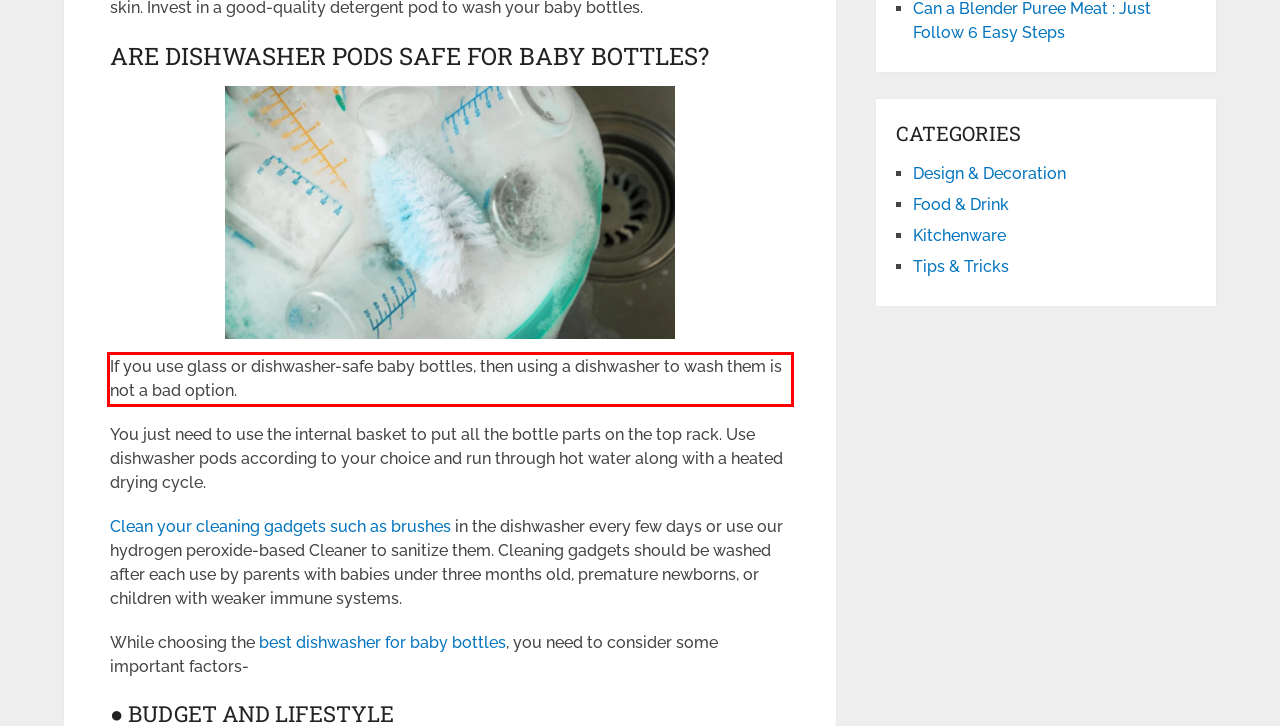Given a webpage screenshot, locate the red bounding box and extract the text content found inside it.

If you use glass or dishwasher-safe baby bottles, then using a dishwasher to wash them is not a bad option.